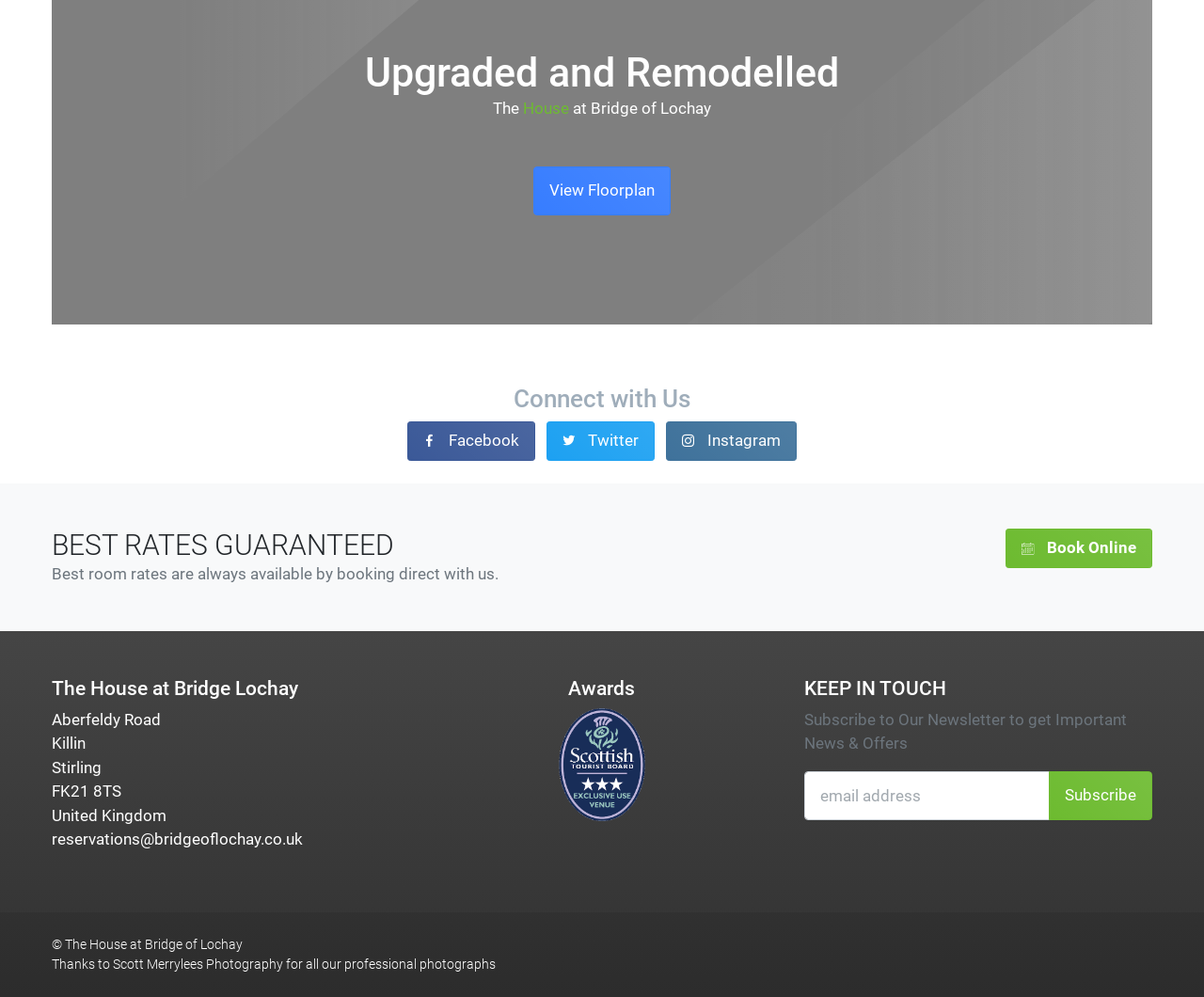Please identify the bounding box coordinates of the element's region that should be clicked to execute the following instruction: "Send an email to reservations". The bounding box coordinates must be four float numbers between 0 and 1, i.e., [left, top, right, bottom].

[0.043, 0.832, 0.252, 0.851]